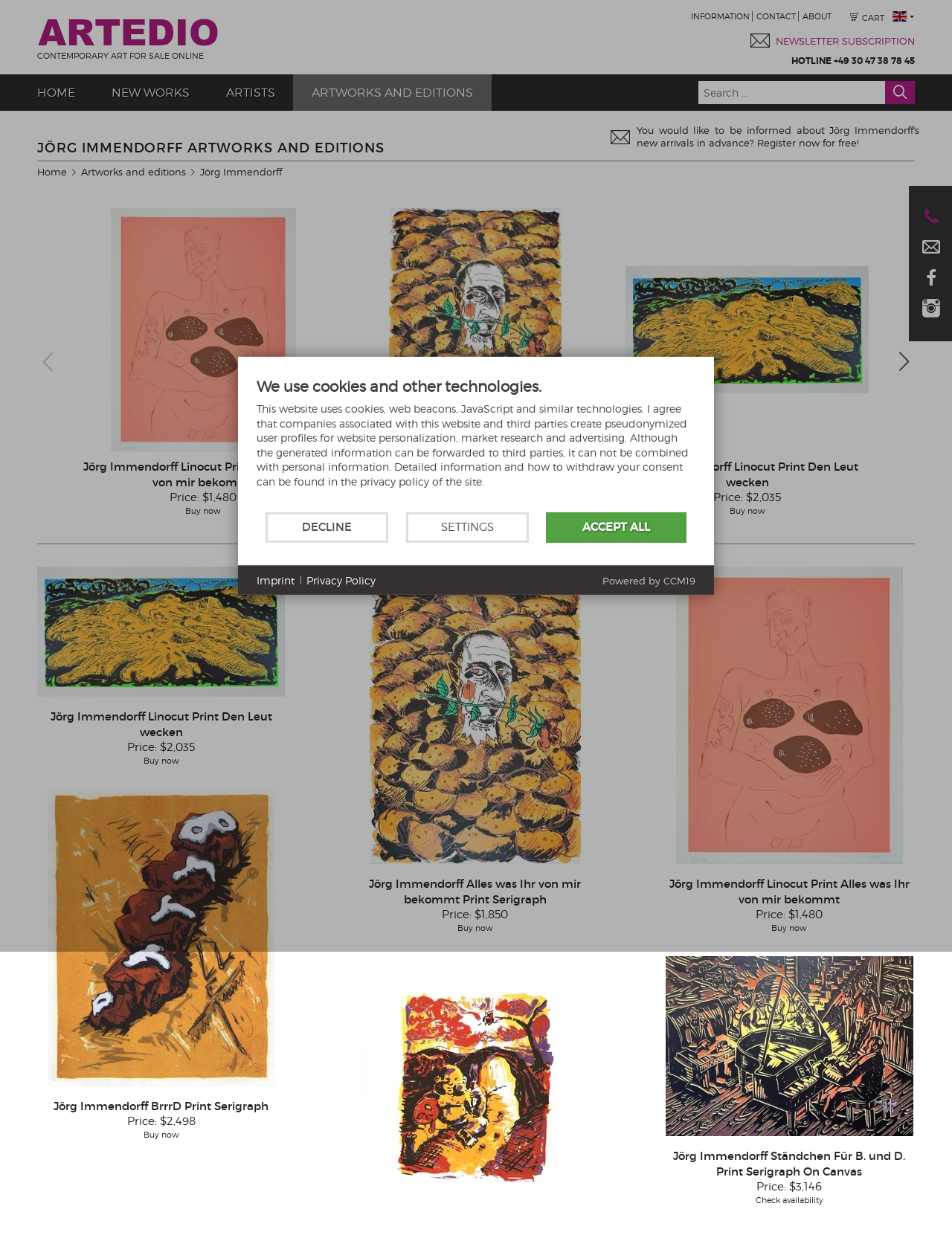Could you highlight the region that needs to be clicked to execute the instruction: "Click on the 'HOME' link"?

[0.02, 0.06, 0.098, 0.089]